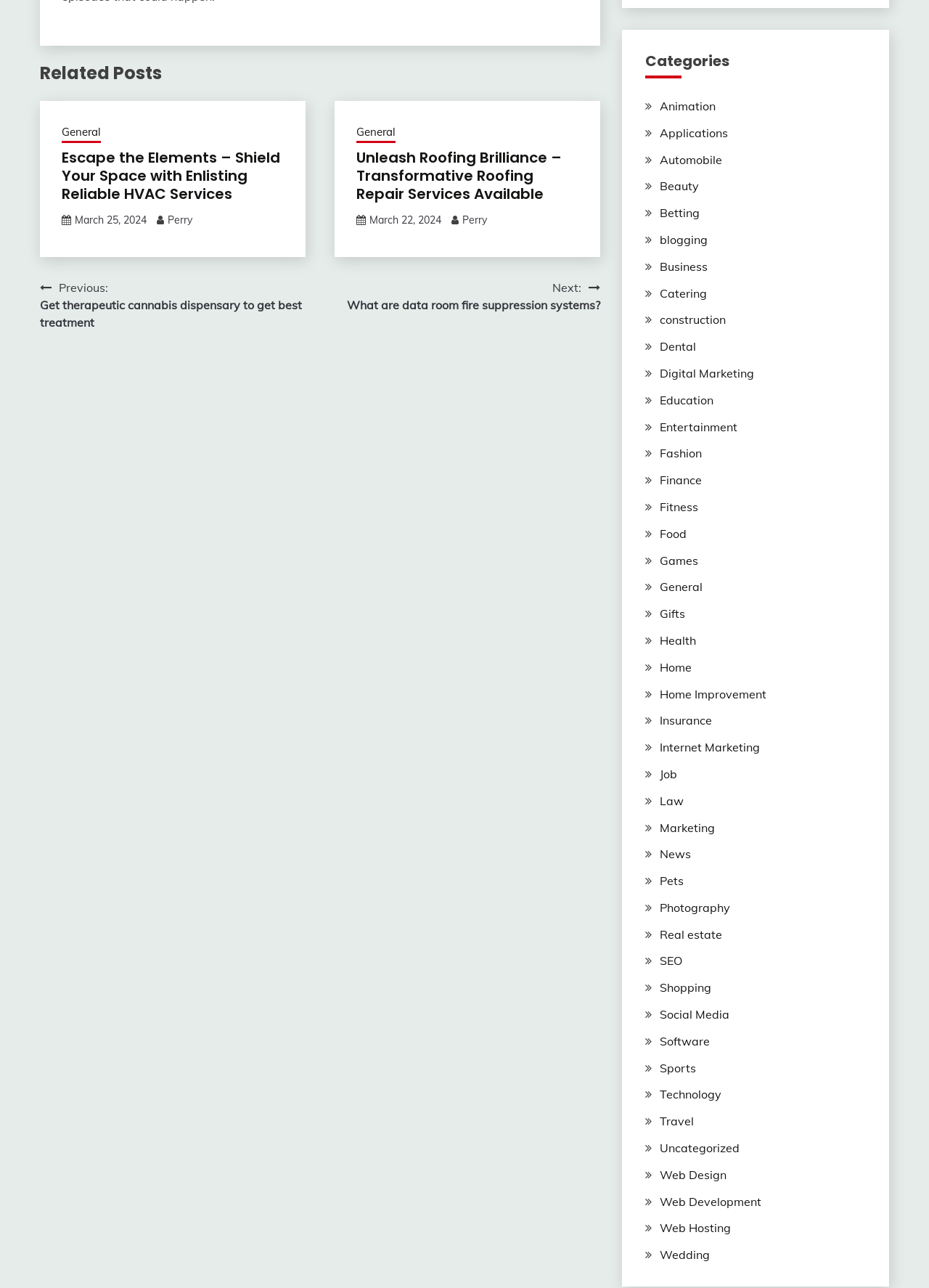Determine the bounding box coordinates of the clickable area required to perform the following instruction: "Read 'Unleash Roofing Brilliance – Transformative Roofing Repair Services Available'". The coordinates should be represented as four float numbers between 0 and 1: [left, top, right, bottom].

[0.383, 0.114, 0.605, 0.158]